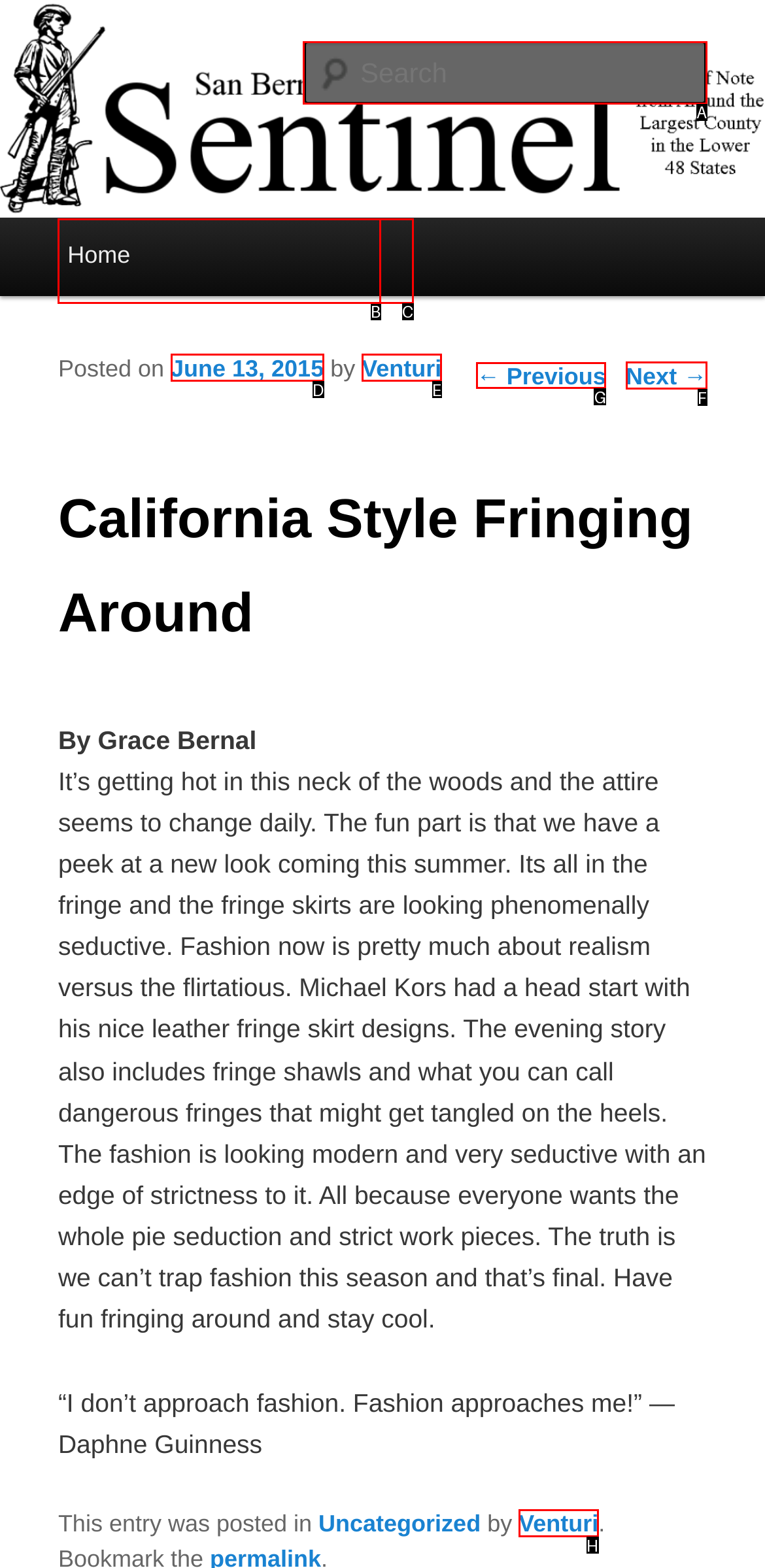From the options shown in the screenshot, tell me which lettered element I need to click to complete the task: Contact Us.

None